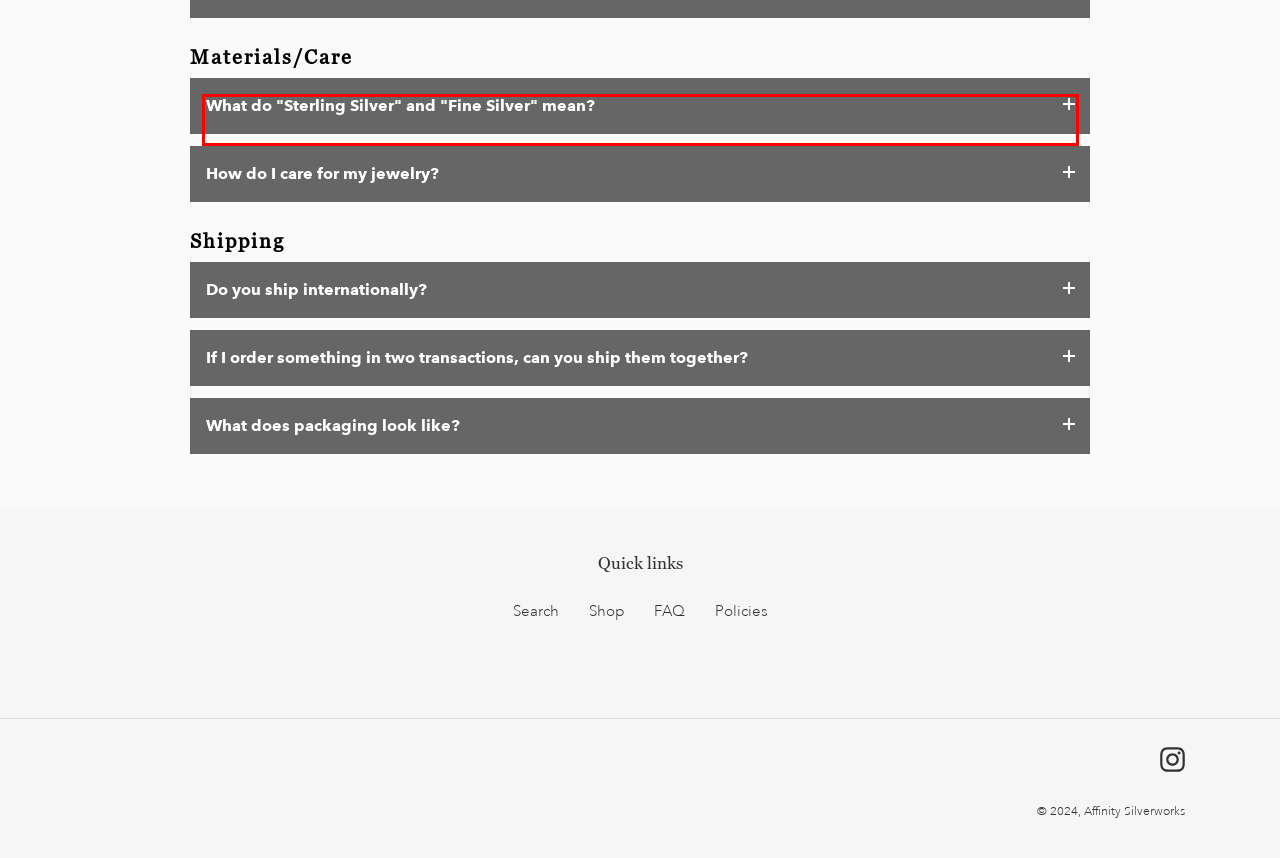Analyze the screenshot of a webpage where a red rectangle is bounding a UI element. Extract and generate the text content within this red bounding box.

However, if there is ever huge demand for a restock I am willing to consider it, so don't hesitate to make your opinion known! :)